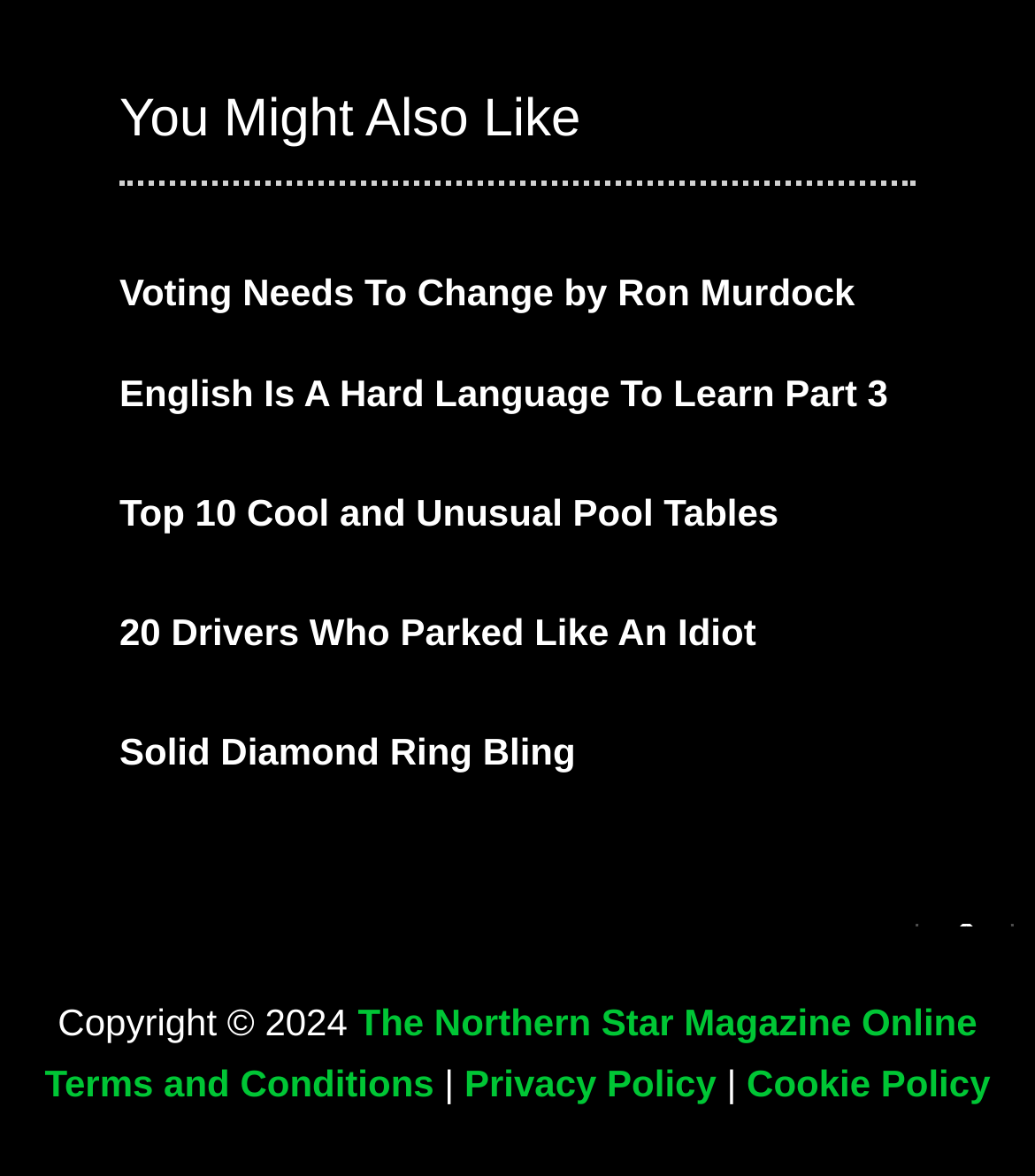What is the name of the magazine mentioned at the bottom of the webpage?
We need a detailed and exhaustive answer to the question. Please elaborate.

The name of the magazine mentioned at the bottom of the webpage is 'The Northern Star Magazine Online', which is indicated by the link element with the text 'The Northern Star Magazine Online'.